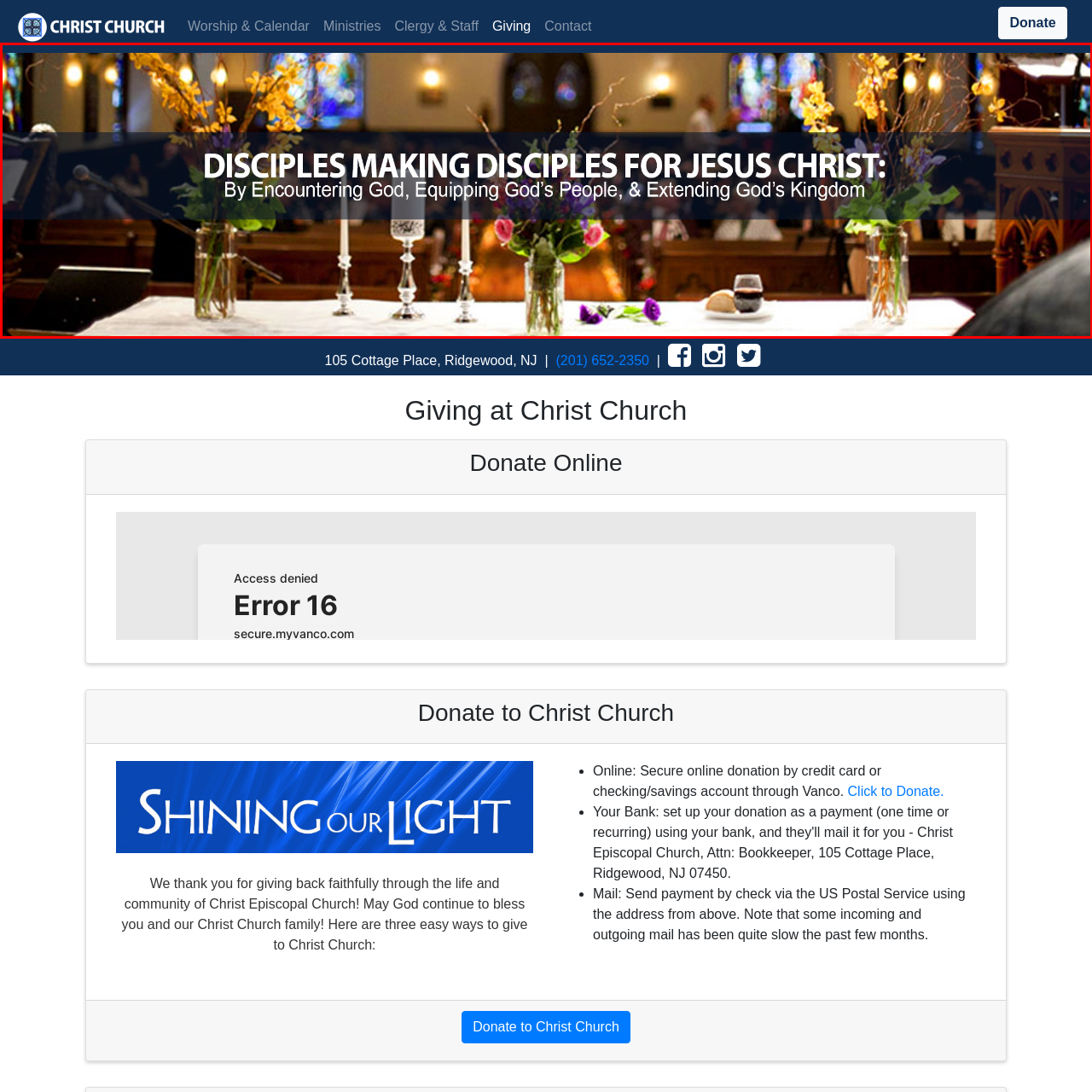Observe the image enclosed by the red rectangle, then respond to the question in one word or phrase:
What is on the altar in the image?

Vases of flowers and lit candles